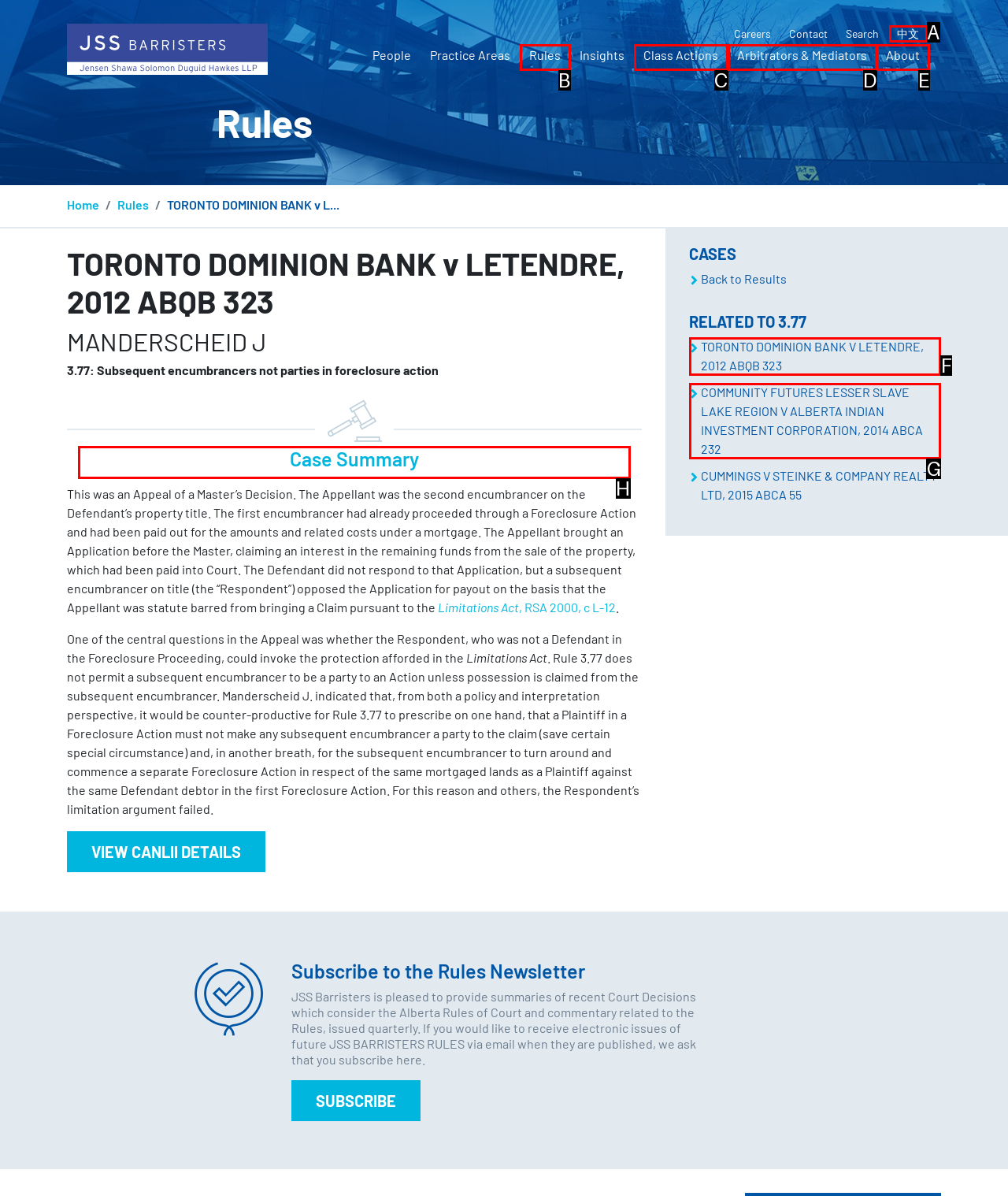Tell me the letter of the correct UI element to click for this instruction: View the 'Case Summary'. Answer with the letter only.

H